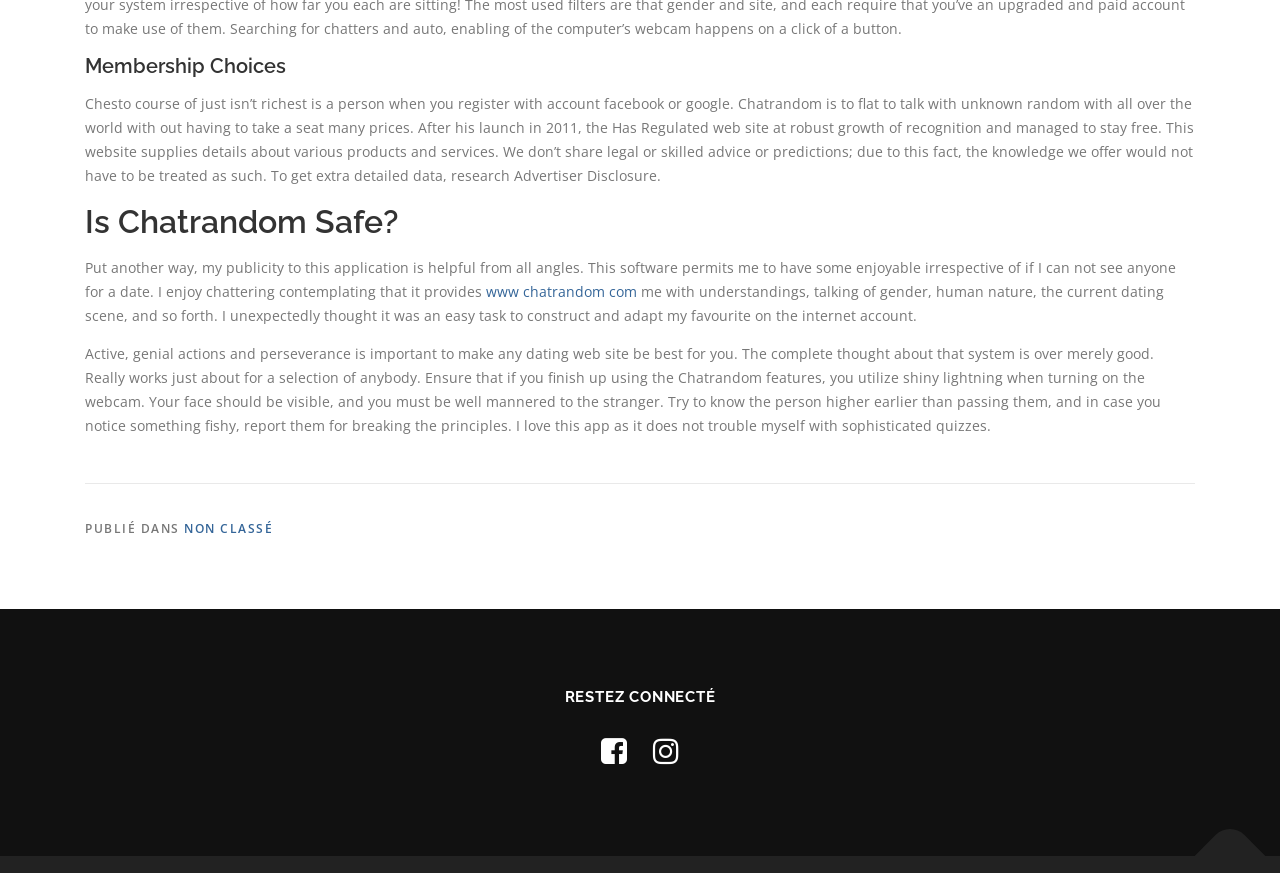Provide a one-word or brief phrase answer to the question:
What is the purpose of Chatrandom?

To talk with unknown random people